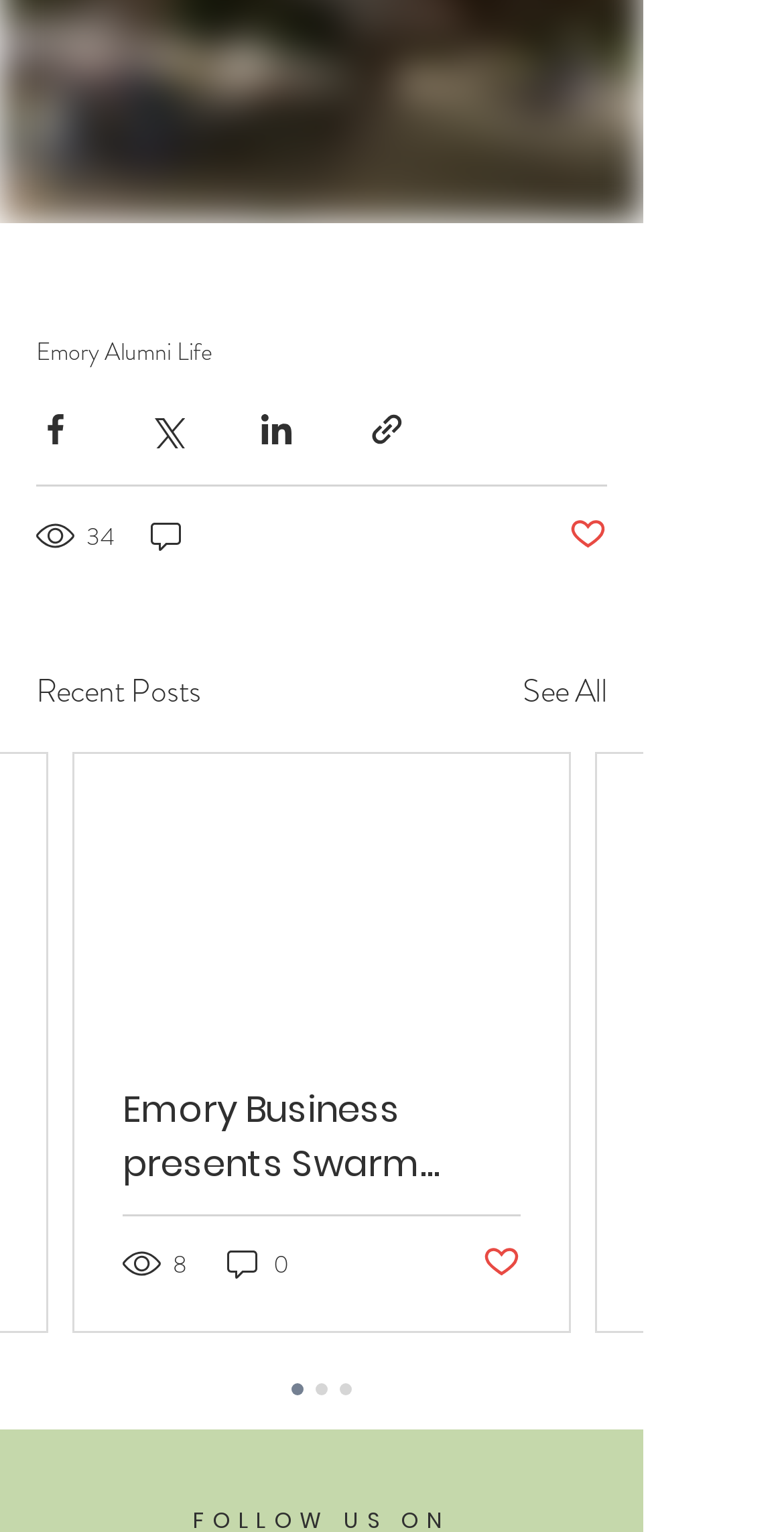What is the name of the alumni life?
Please give a detailed and elaborate answer to the question based on the image.

The question is asking for the name of the alumni life, which can be found in the link element with the text 'Emory Alumni Life' at the top of the webpage.